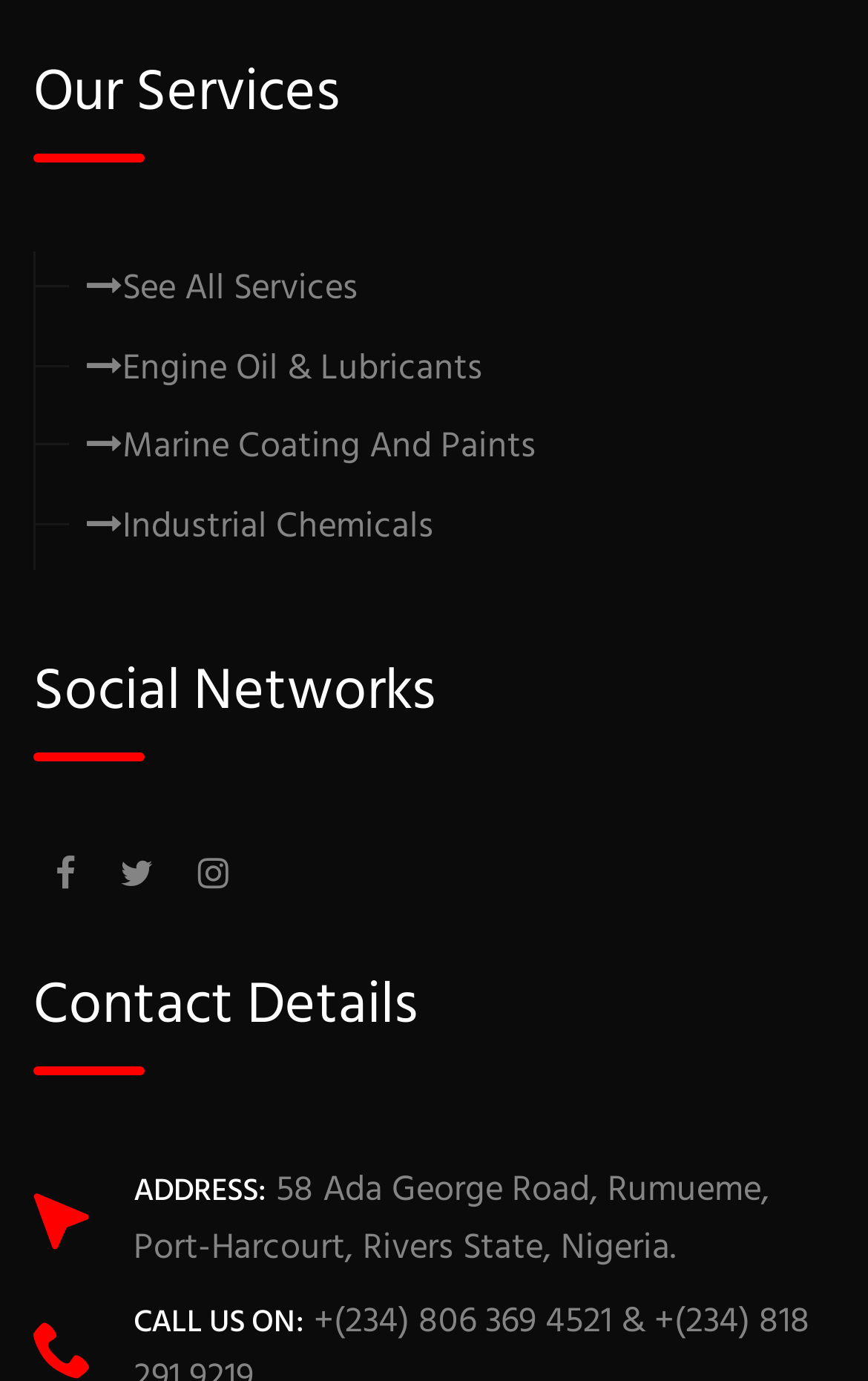What is the format of the contact details?
Based on the image, please offer an in-depth response to the question.

The contact details are formatted into two sections, one for the address and one for the phone number. The address section is labeled 'ADDRESS:' and the phone number section is labeled 'CALL US ON:'.